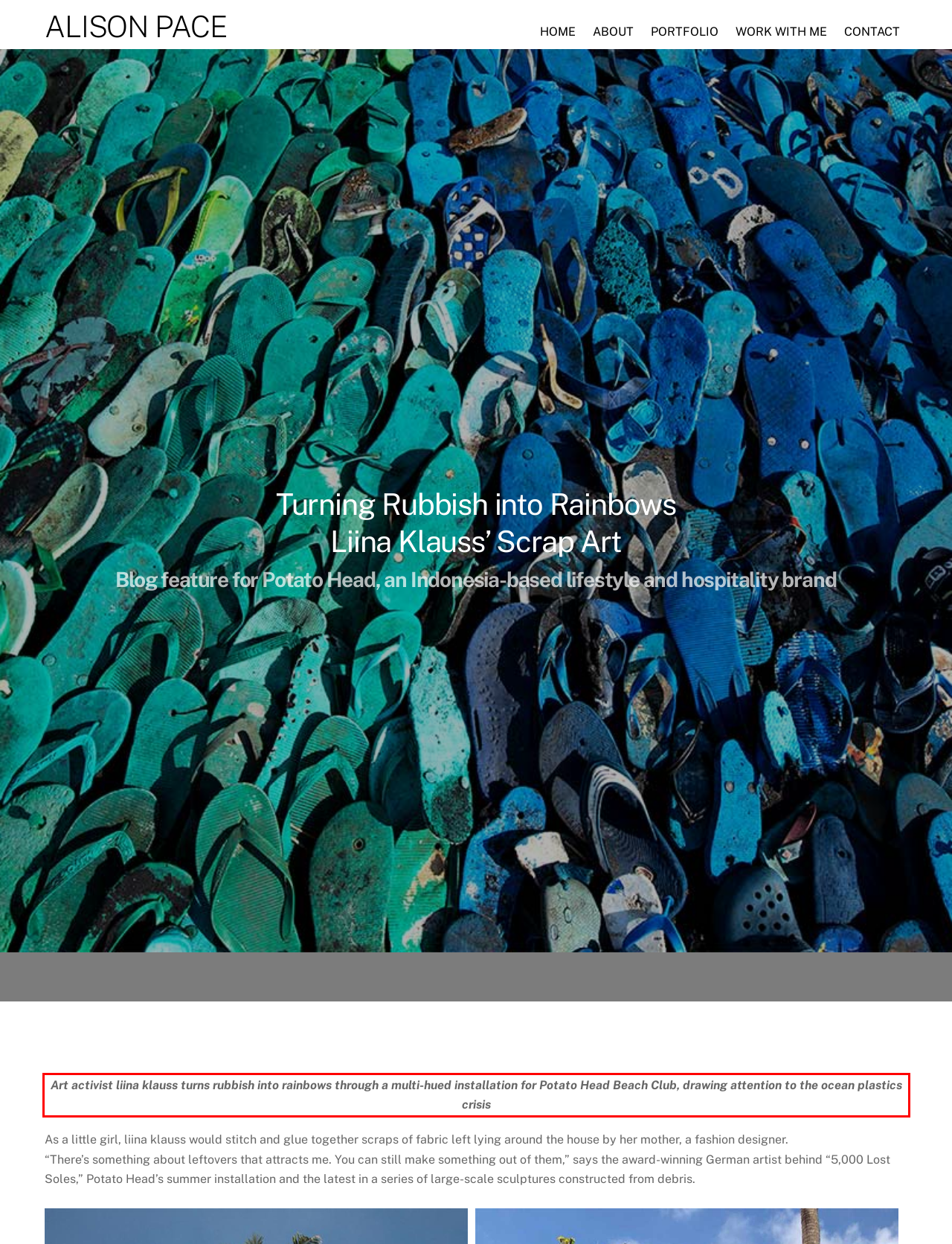By examining the provided screenshot of a webpage, recognize the text within the red bounding box and generate its text content.

Art activist liina klauss turns rubbish into rainbows through a multi-hued installation for Potato Head Beach Club, drawing attention to the ocean plastics crisis